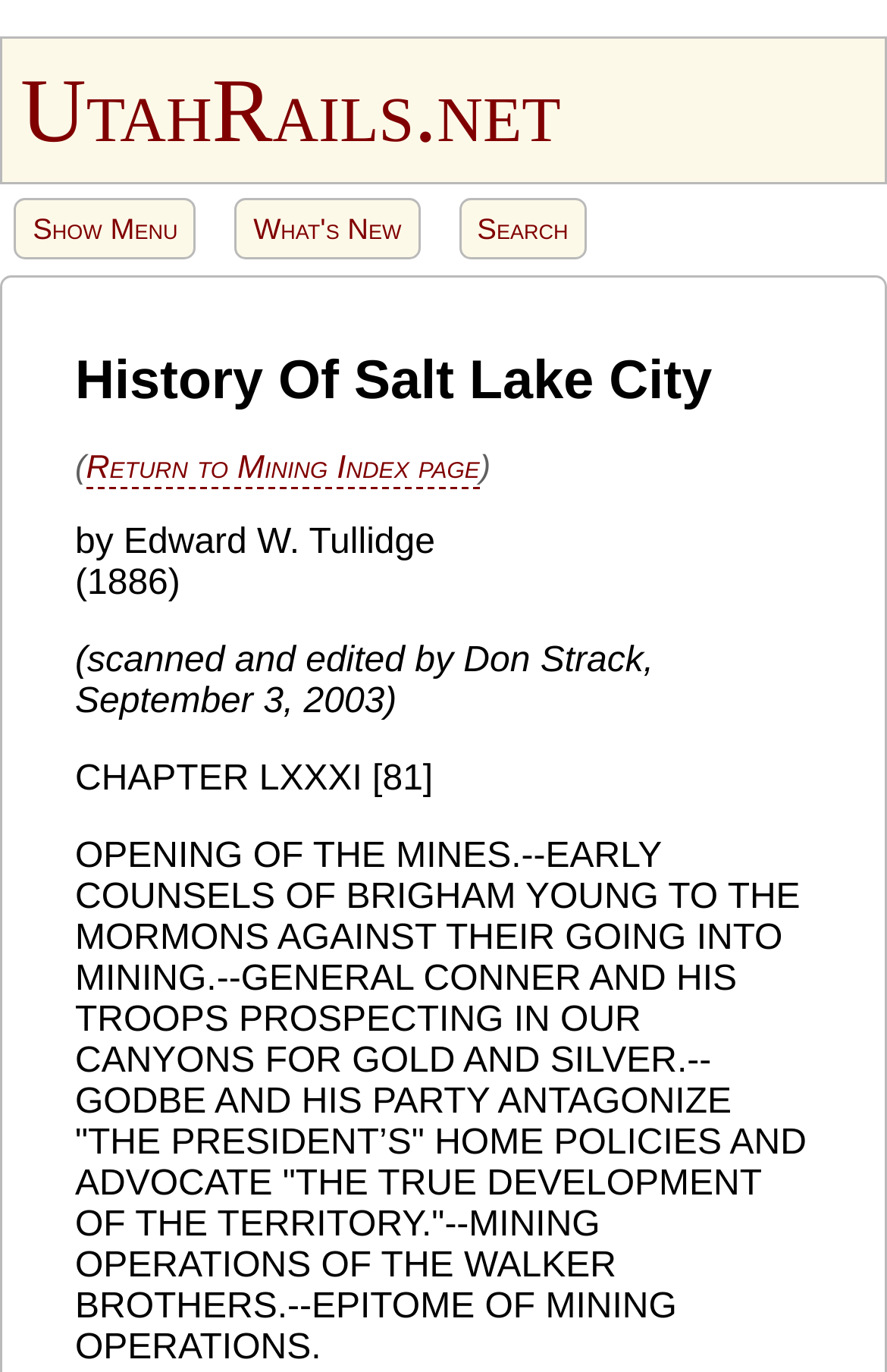Extract the main title from the webpage.

History Of Salt Lake City